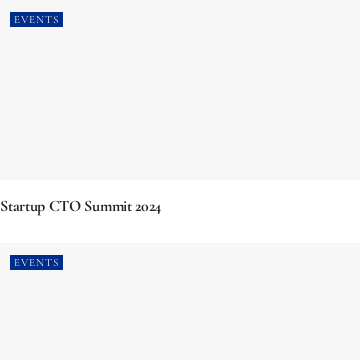What is the purpose of the event?
Craft a detailed and extensive response to the question.

The event promises to be a pivotal opportunity for networking and learning in the rapidly evolving tech landscape, suggesting that the purpose of the event is to provide a platform for technology executives to connect with each other and gain knowledge about the latest trends and practices in the industry.